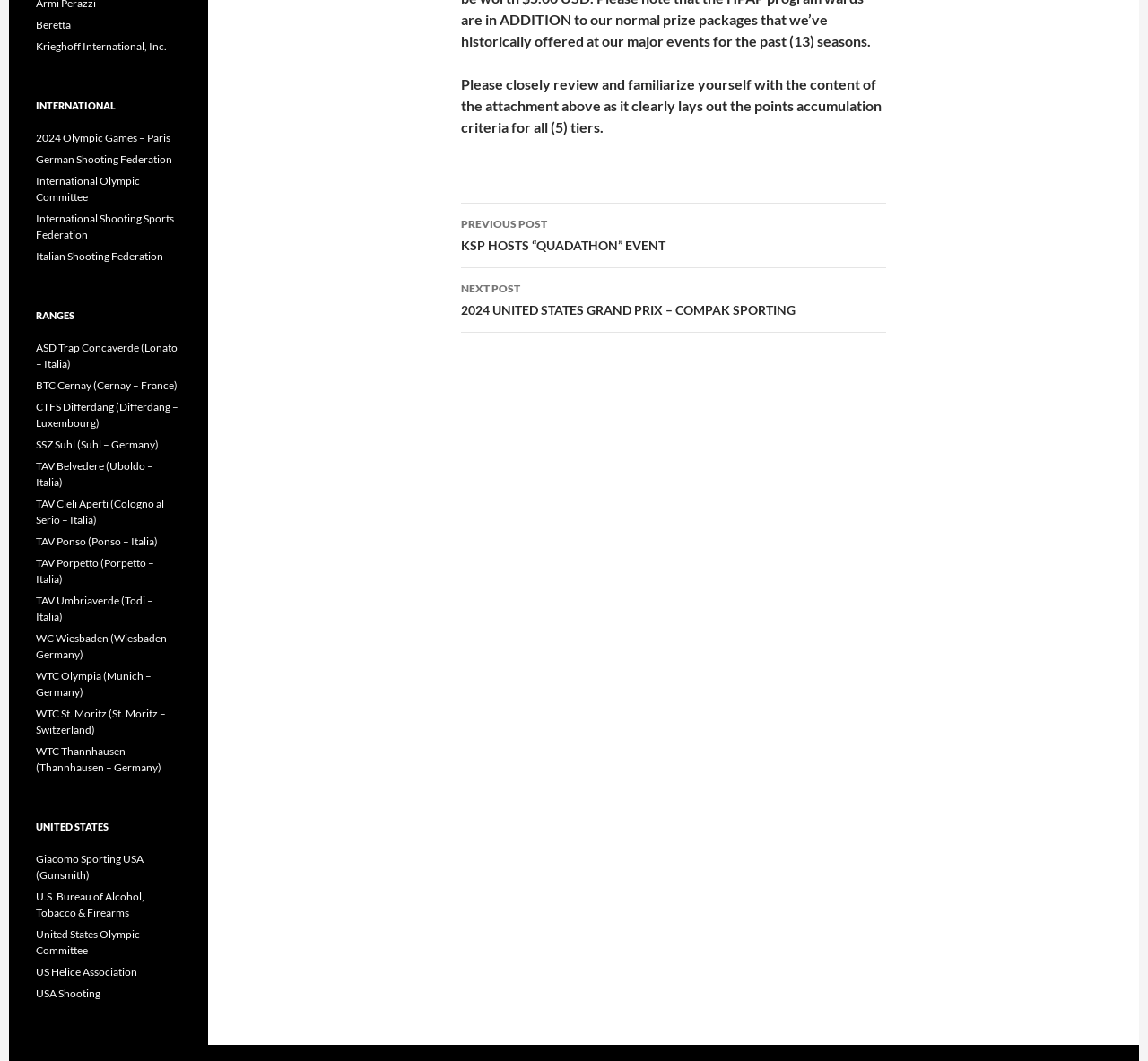What is the name of the range located in Suhl, Germany?
Kindly give a detailed and elaborate answer to the question.

I looked at the links under the 'RANGES' heading and found the link 'SSZ Suhl (Suhl – Germany)' which indicates that SSZ Suhl is a range located in Suhl, Germany.